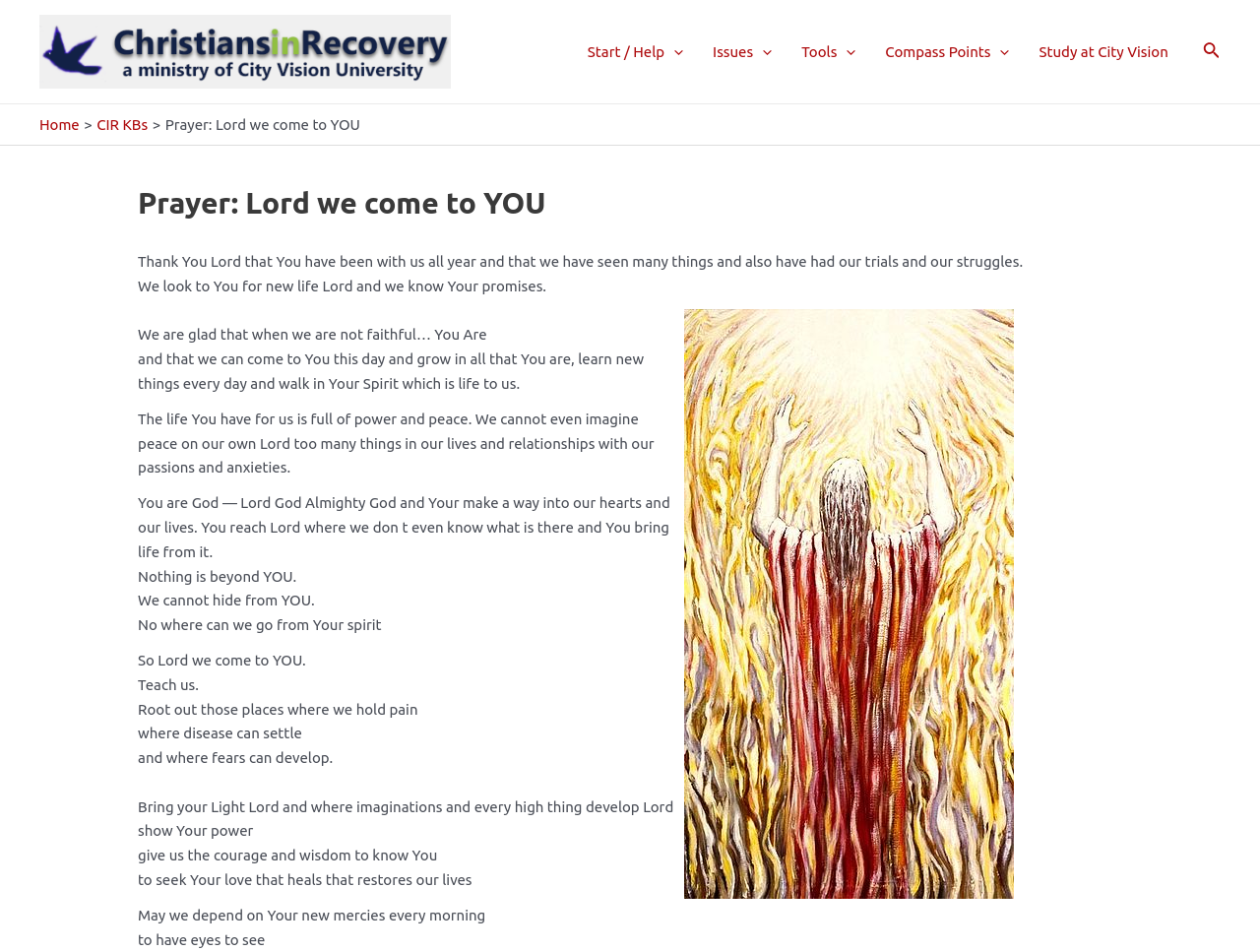From the element description City & Guilds, predict the bounding box coordinates of the UI element. The coordinates must be specified in the format (top-left x, top-left y, bottom-right x, bottom-right y) and should be within the 0 to 1 range.

None